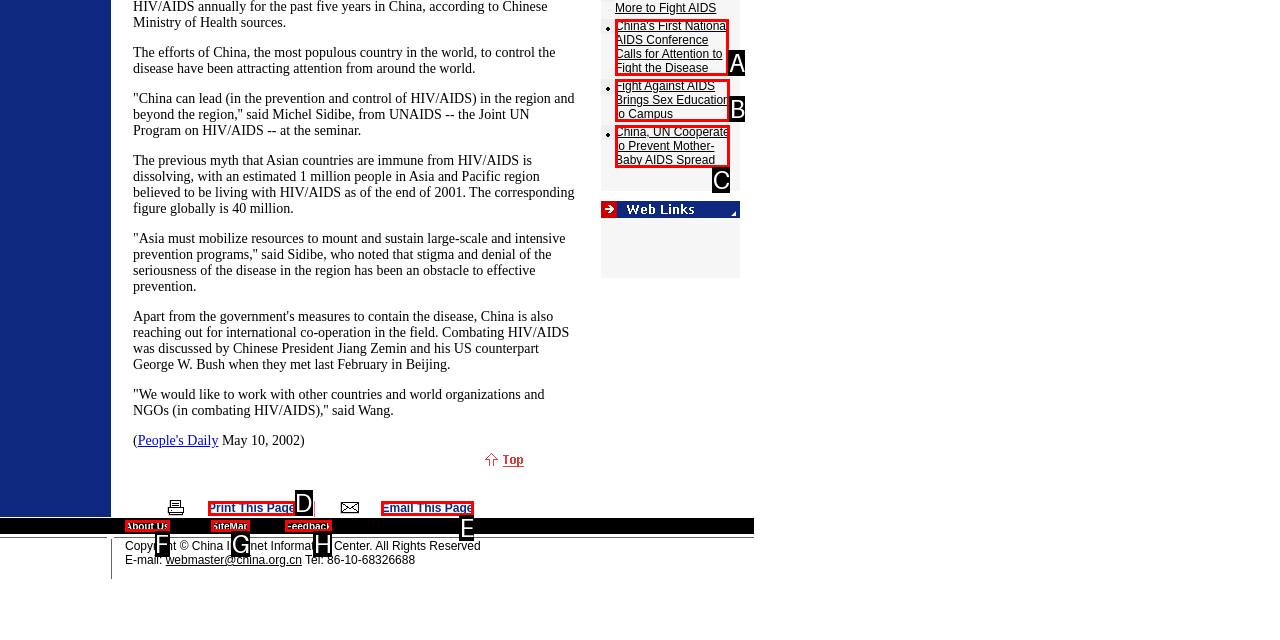Match the HTML element to the description: Feedback. Answer with the letter of the correct option from the provided choices.

H